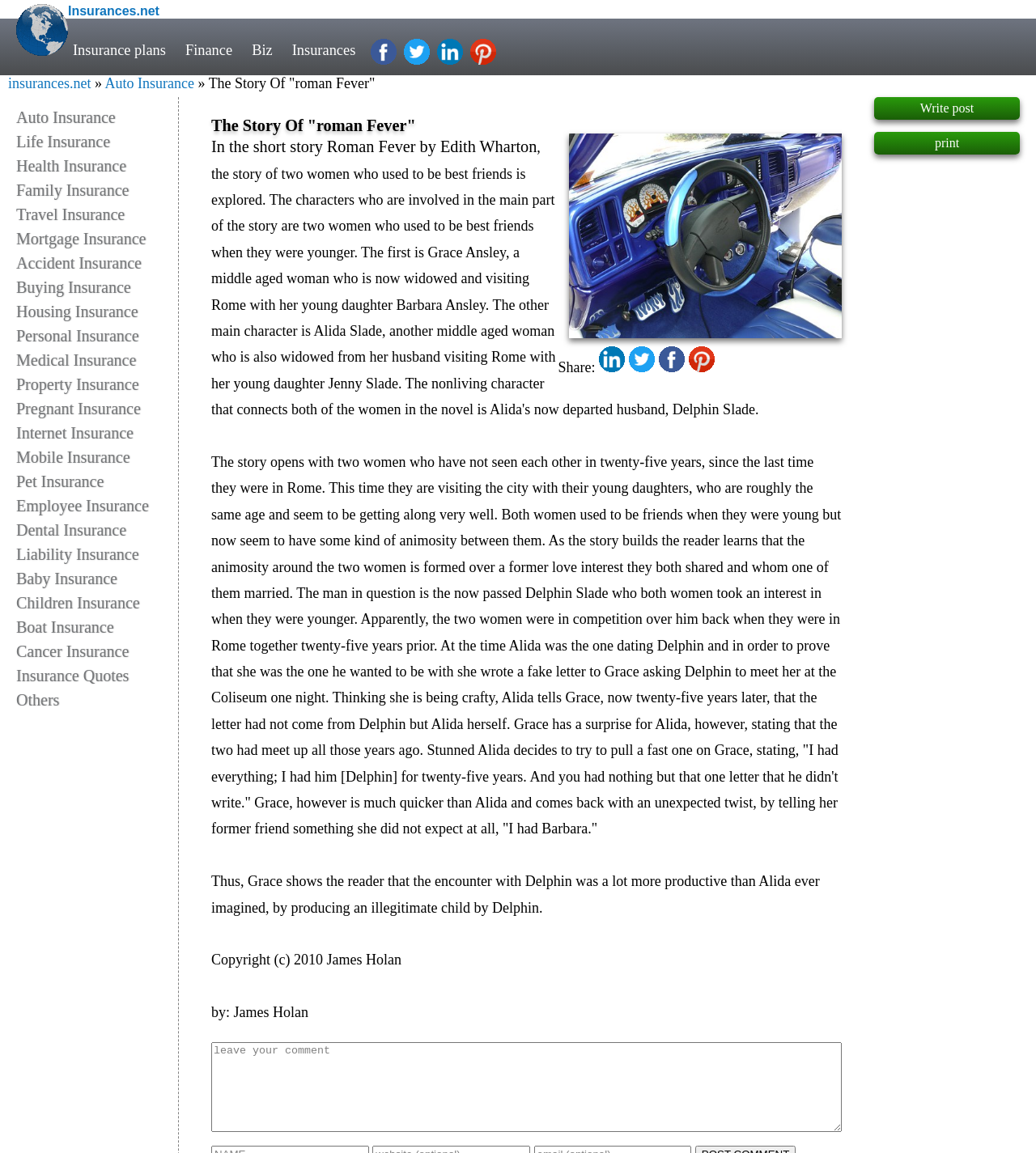Using the webpage screenshot, find the UI element described by Insurance Quotes. Provide the bounding box coordinates in the format (top-left x, top-left y, bottom-right x, bottom-right y), ensuring all values are floating point numbers between 0 and 1.

[0.016, 0.575, 0.172, 0.596]